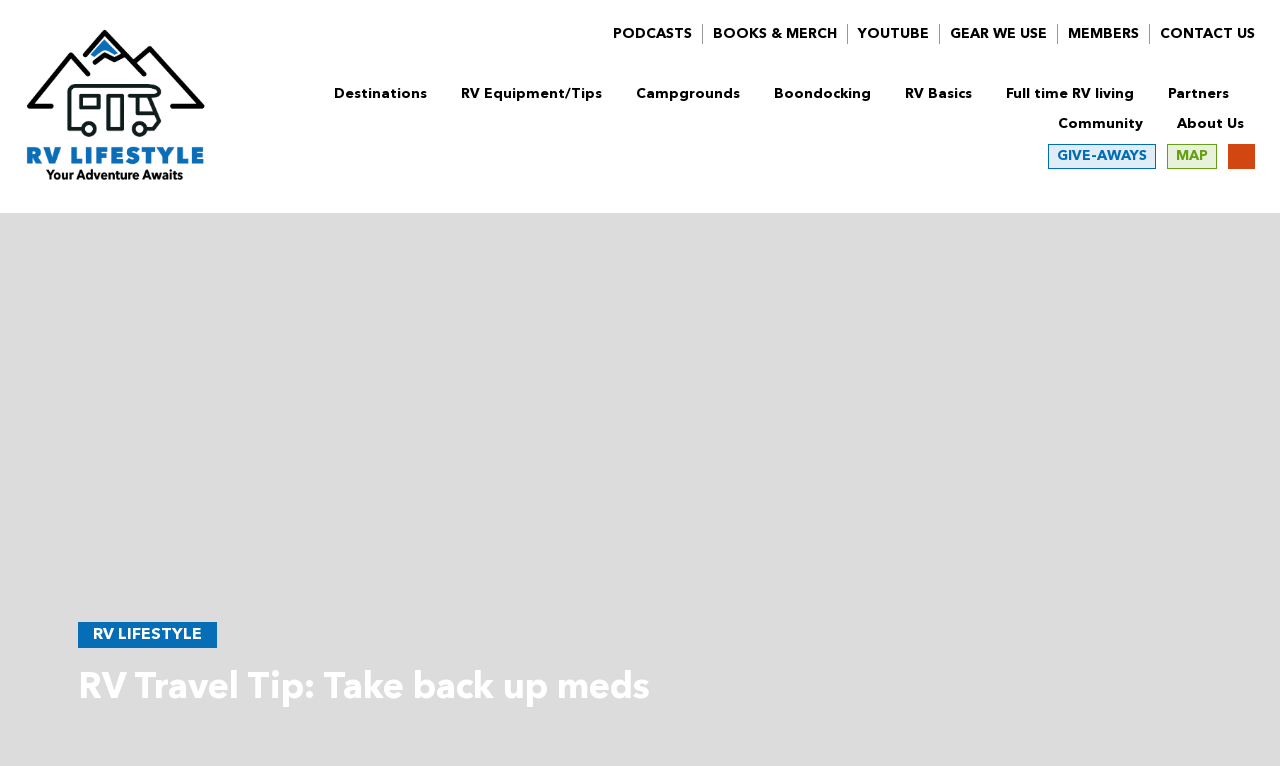Pinpoint the bounding box coordinates of the area that should be clicked to complete the following instruction: "Click on RV Lifestyle". The coordinates must be given as four float numbers between 0 and 1, i.e., [left, top, right, bottom].

[0.02, 0.027, 0.161, 0.051]